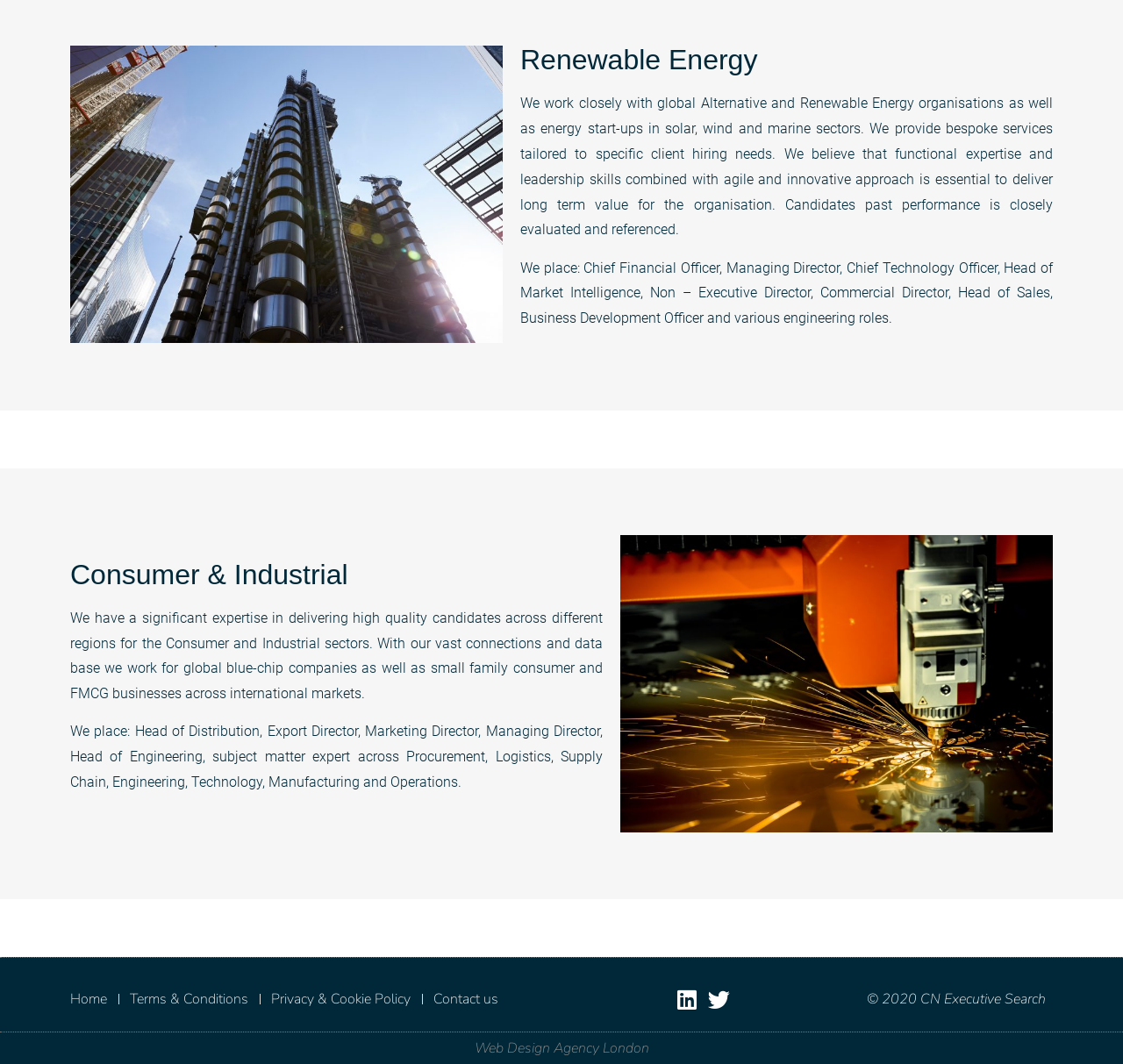Give a succinct answer to this question in a single word or phrase: 
What roles does the company place in the Consumer and Industrial sectors?

Various engineering roles